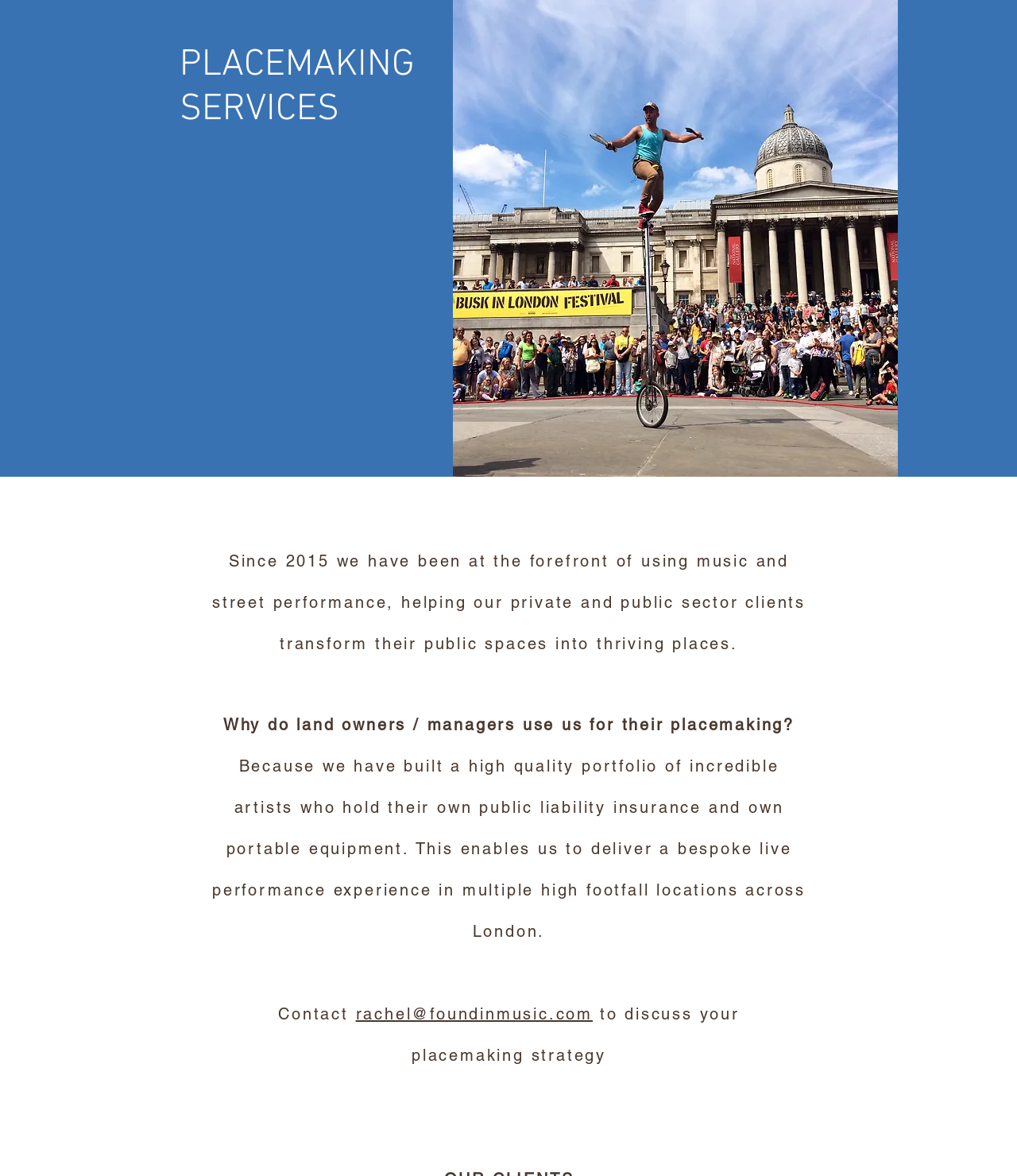Give a short answer using one word or phrase for the question:
What type of image is displayed?

Unicycle knives